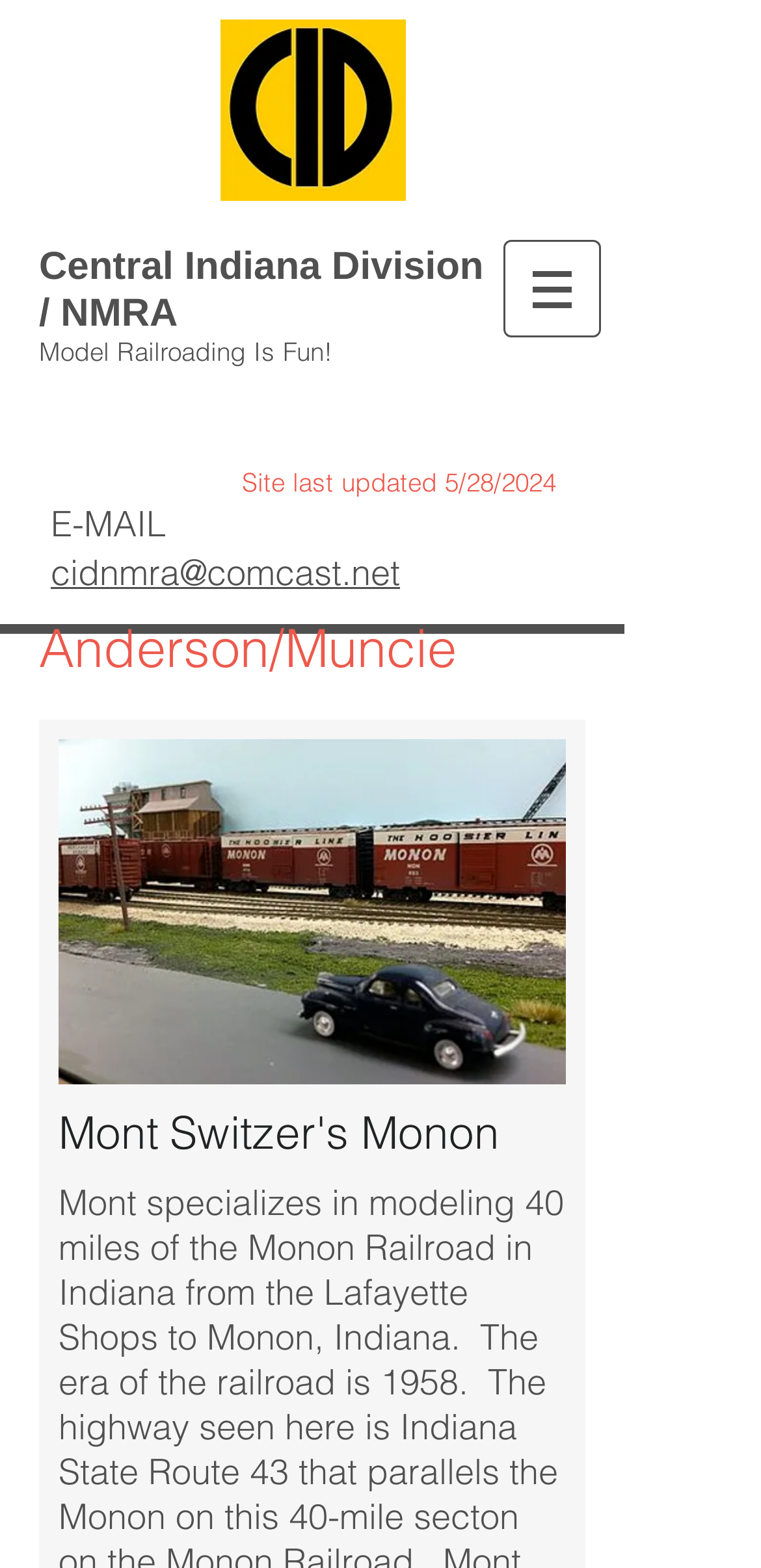Construct a comprehensive description capturing every detail on the webpage.

The webpage is about the Central Indiana Division of the National Model Railroad Association (NMRA). At the top left, there is a CID logo with a yellow background, taking up about a quarter of the screen width. Below the logo, there is a heading that reads "Central Indiana Division / NMRA" which is also a link. Next to it, there is another link that says "Model Railroading Is Fun!".

On the top right, there is a navigation menu labeled "Site" with a button that has a popup menu. The button has an image on it. Below the navigation menu, there is a text that indicates when the site was last updated, which is May 28, 2024.

On the left side of the page, there is a section with contact information. It starts with a label "E-MAIL" followed by a link to the email address "cidnmra@comcast.net". Below the contact information, there are two headings. The first one reads "Anderson/Muncie" and the second one reads "Mont Switzer's Monon".